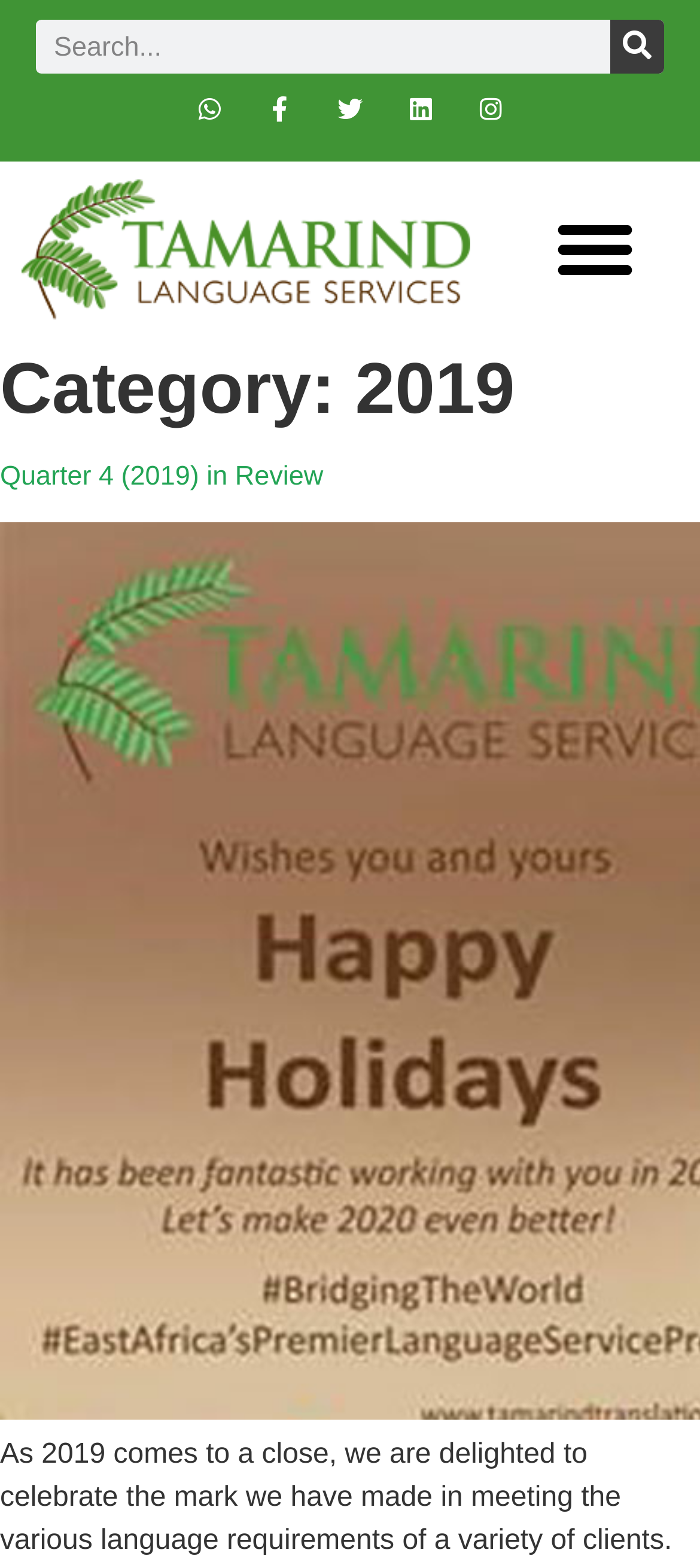Could you highlight the region that needs to be clicked to execute the instruction: "go to Tamarind Language Services homepage"?

[0.029, 0.115, 0.671, 0.203]